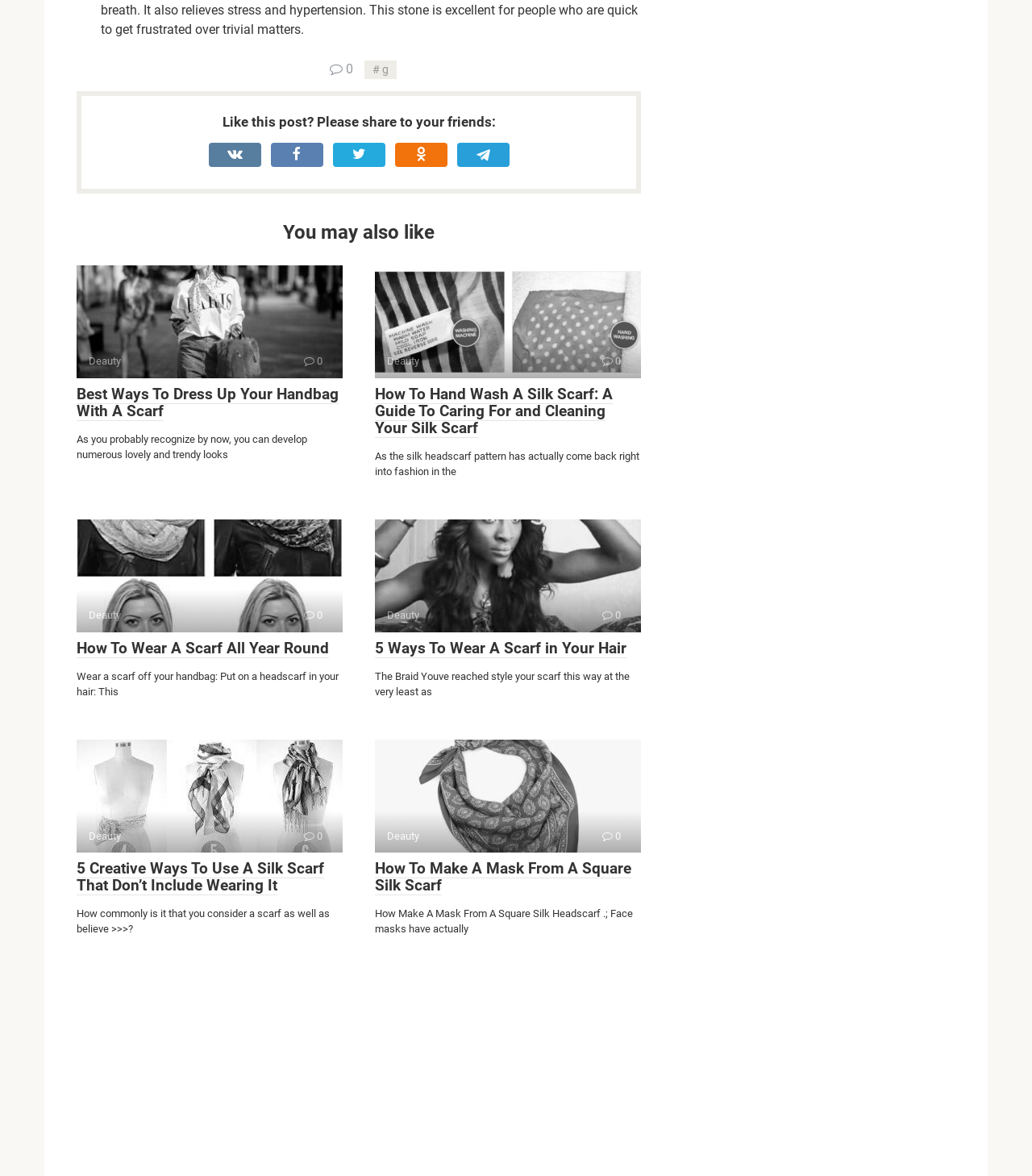Locate the bounding box coordinates of the element that should be clicked to fulfill the instruction: "Explore the guide on 5 ways to wear a scarf in your hair".

[0.363, 0.442, 0.621, 0.538]